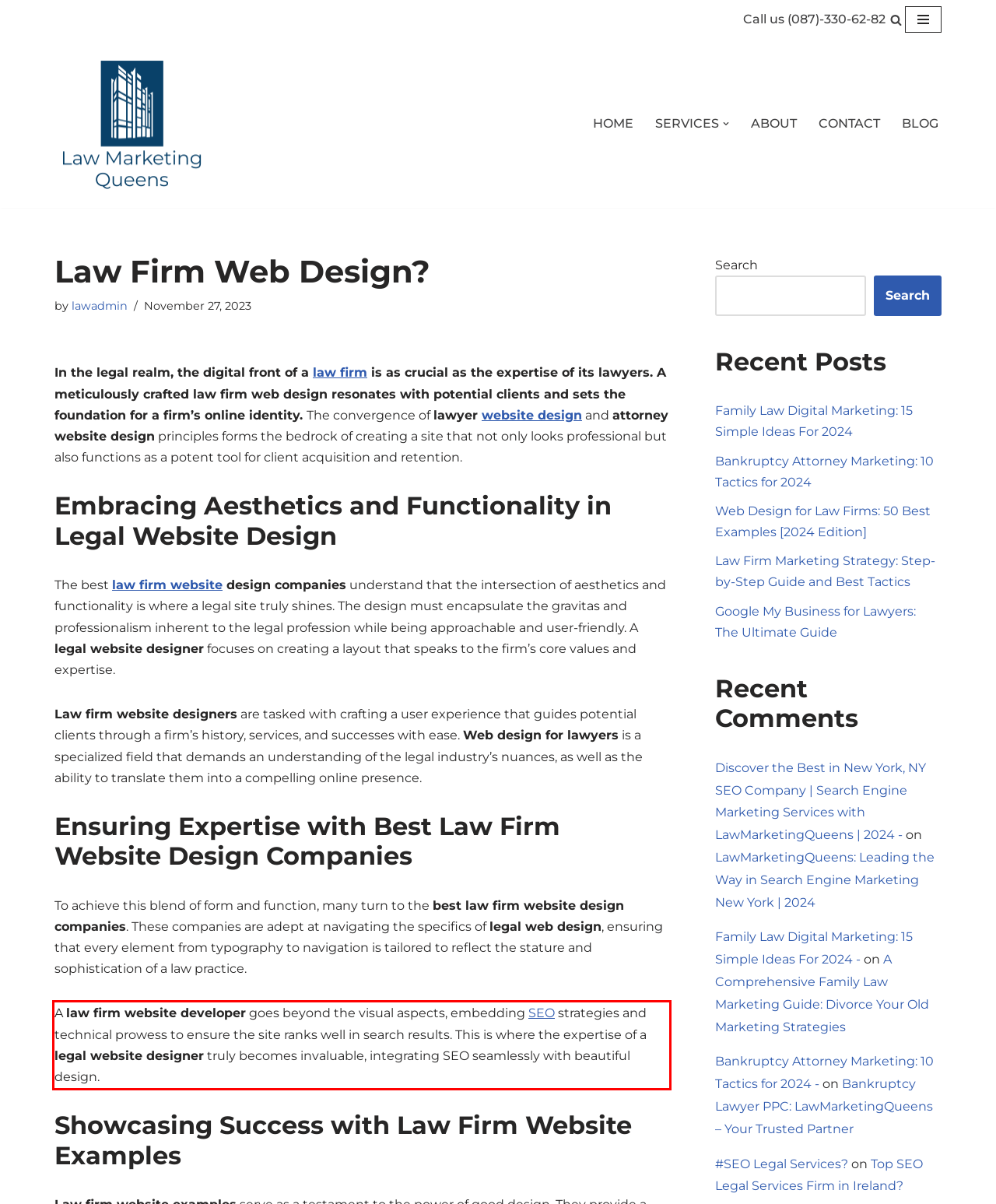Analyze the webpage screenshot and use OCR to recognize the text content in the red bounding box.

A law firm website developer goes beyond the visual aspects, embedding SEO strategies and technical prowess to ensure the site ranks well in search results. This is where the expertise of a legal website designer truly becomes invaluable, integrating SEO seamlessly with beautiful design.